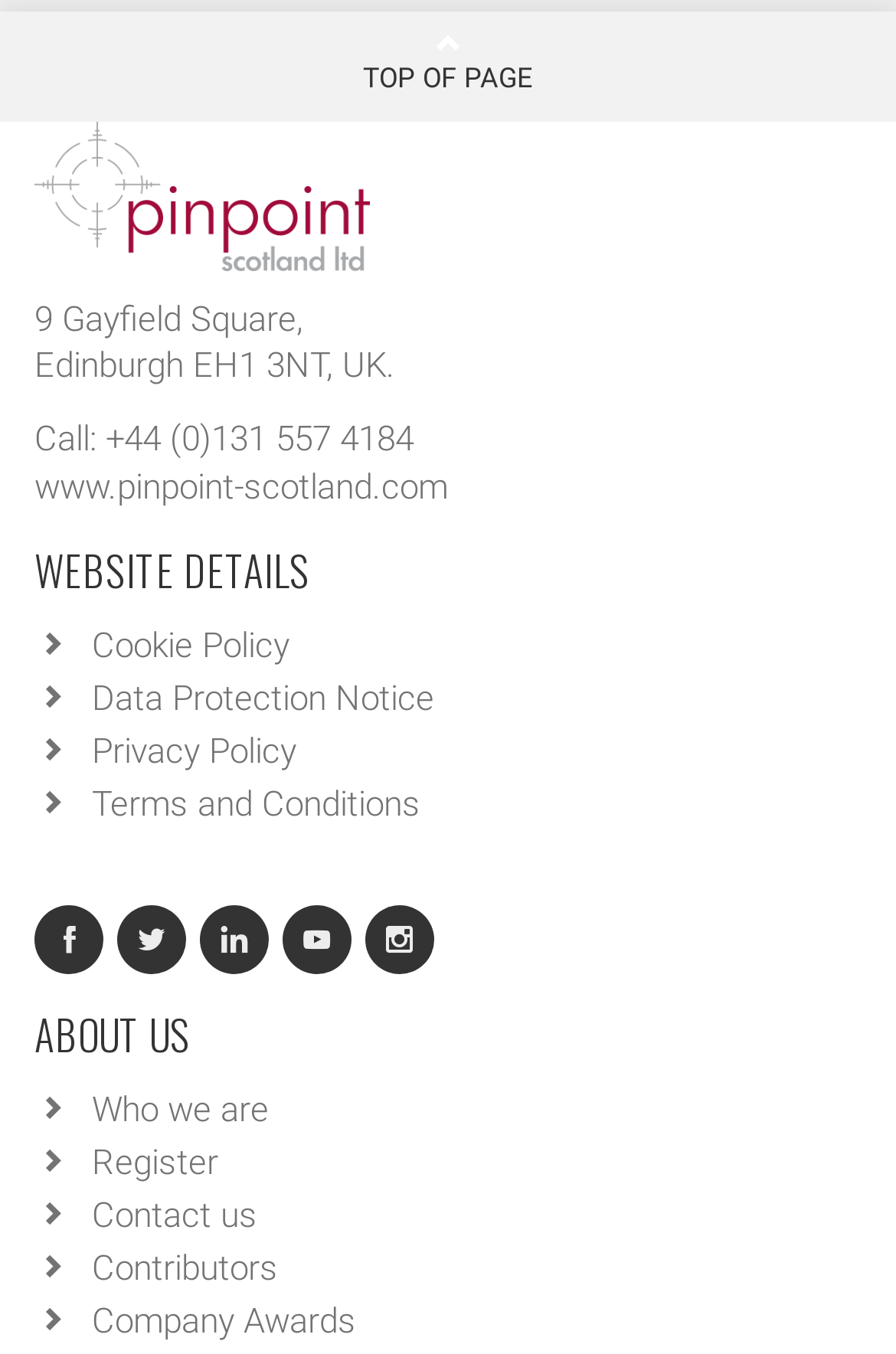What are the social media links available?
Use the screenshot to answer the question with a single word or phrase.

Five links